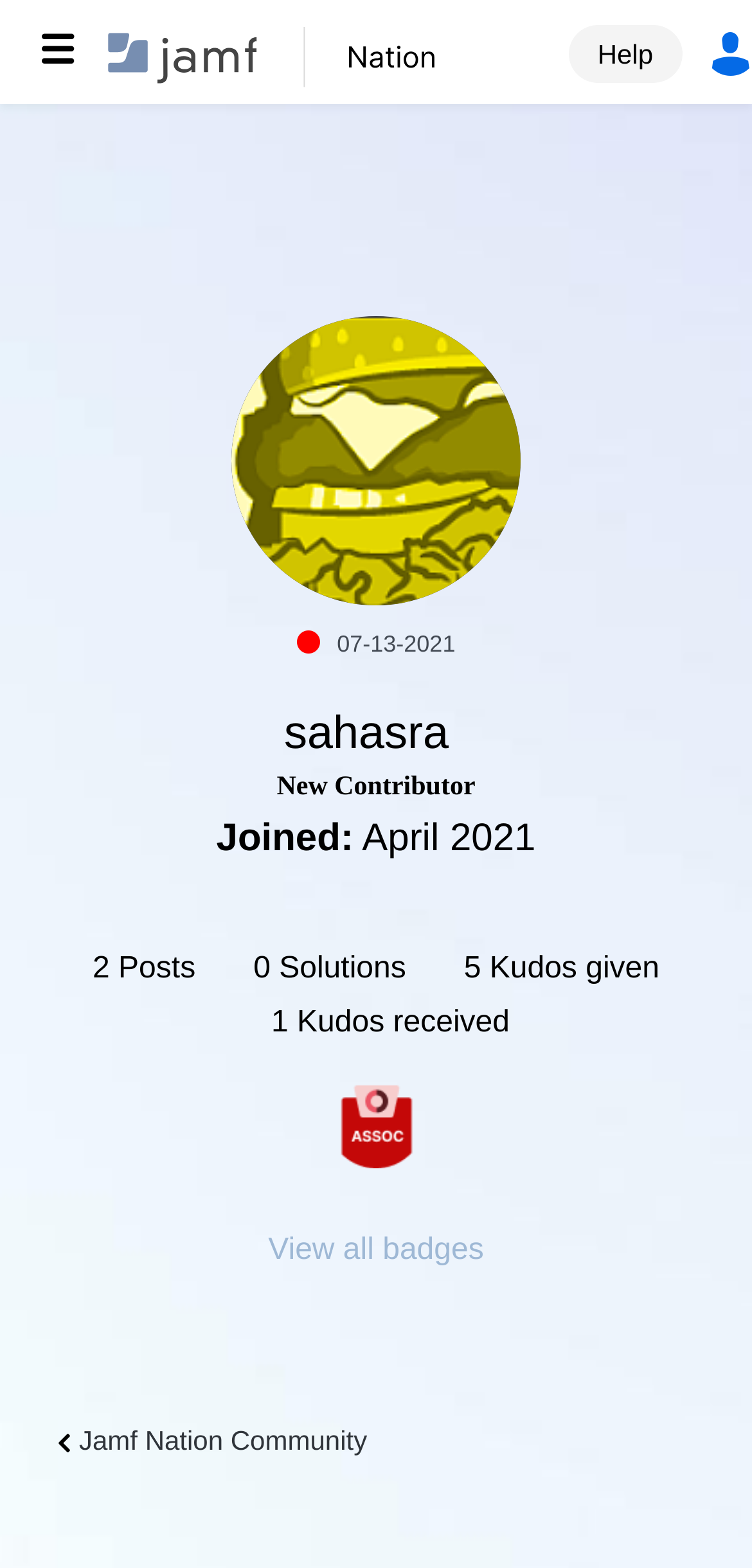Provide a brief response to the question using a single word or phrase: 
How many kudos has the user given?

1